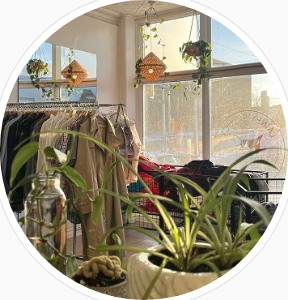Elaborate on the image by describing it in detail.

This inviting image showcases the interior of a stylish boutique. The scene is bathed in warm sunlight filtering through large windows, highlighting an array of clothing displayed on racks. In the foreground, lush green plants add a touch of nature, softening the modern aesthetic of the store. Hanging above are decorative pendant lights, contributing to the cozy atmosphere. The boutique's layout suggests a carefully curated selection of fashion, making it a perfect spot for those searching for unique pieces amidst a vibrant backdrop, hinting at a welcoming shopping experience.